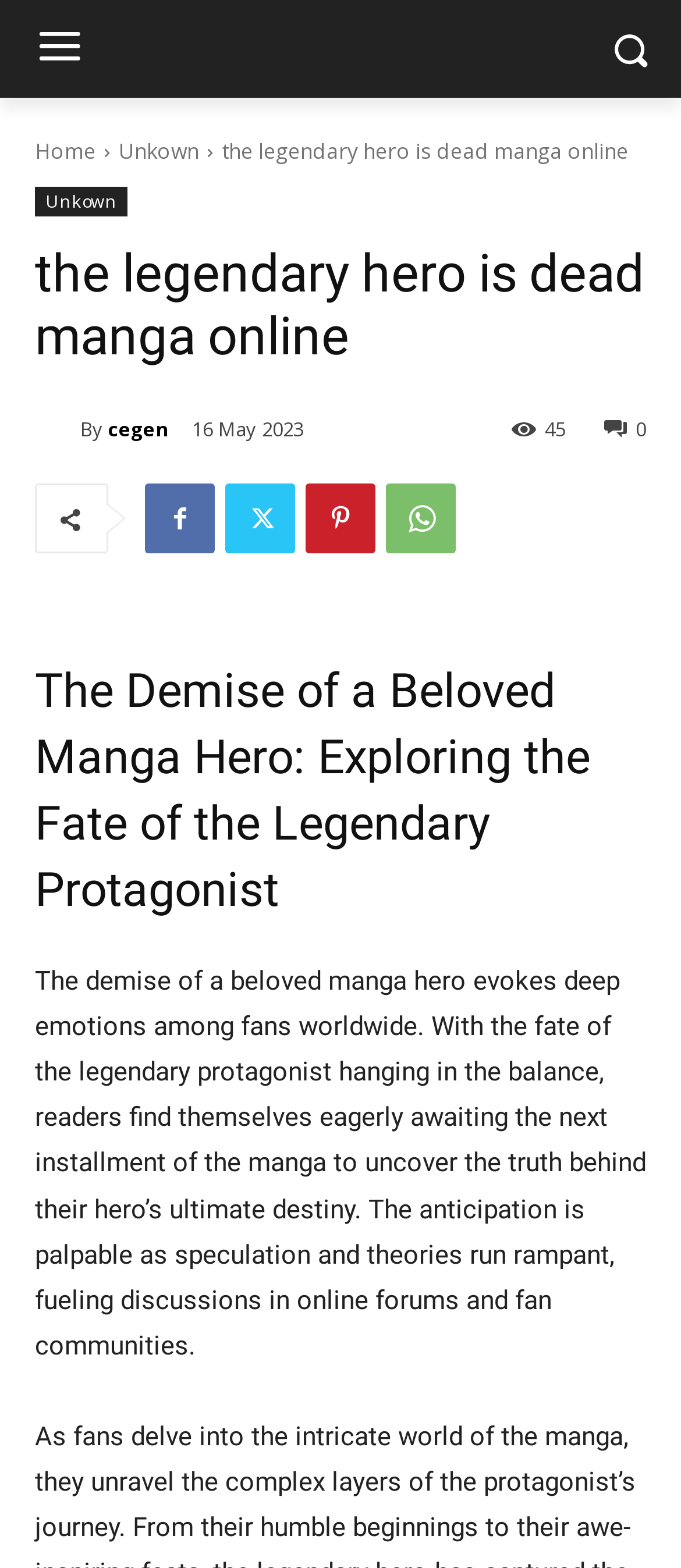Identify the bounding box for the UI element specified in this description: "parent_node: By title="cegen"". The coordinates must be four float numbers between 0 and 1, formatted as [left, top, right, bottom].

[0.051, 0.262, 0.118, 0.284]